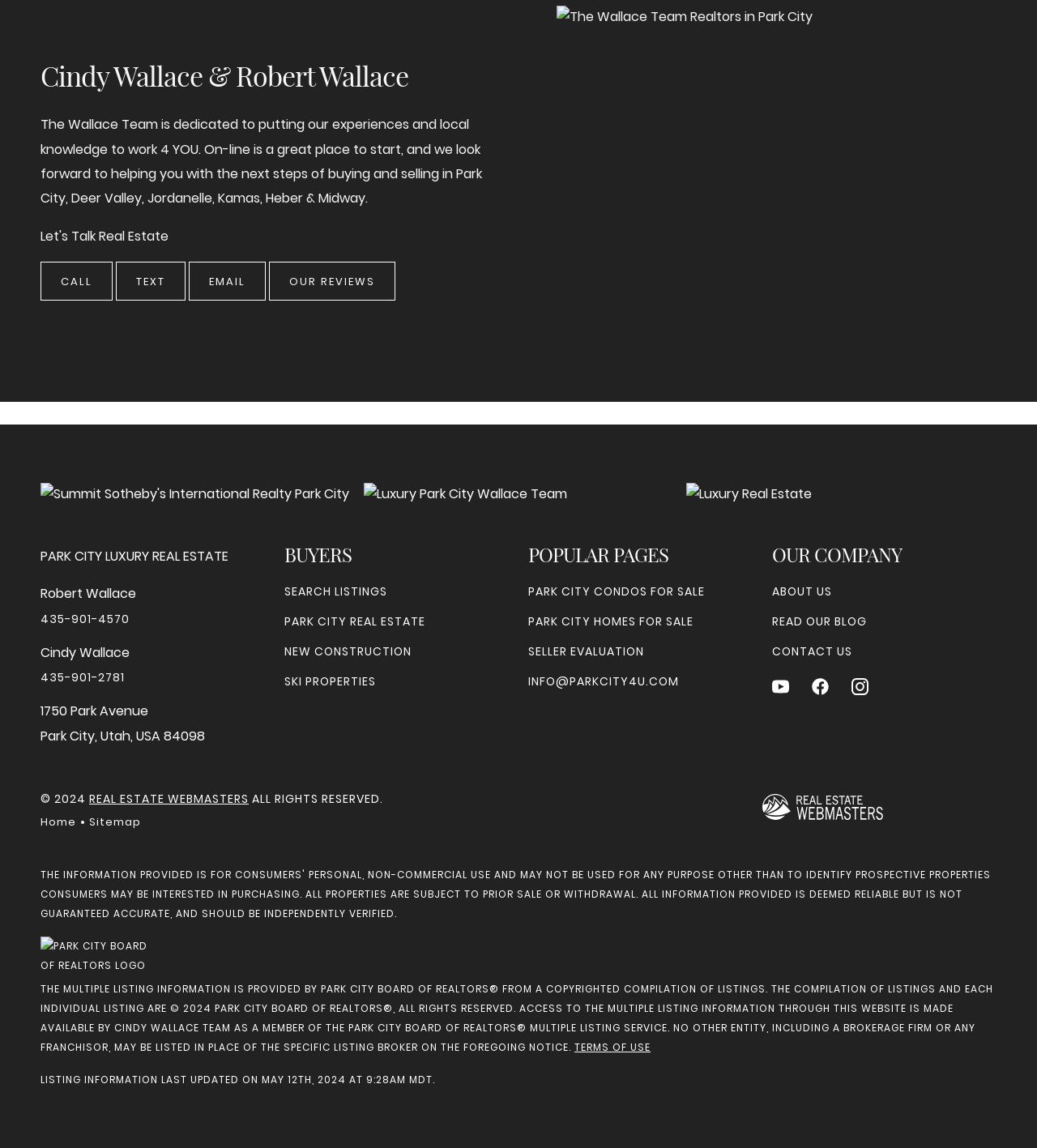Locate the bounding box coordinates of the item that should be clicked to fulfill the instruction: "Search listings on the website".

[0.274, 0.508, 0.373, 0.523]